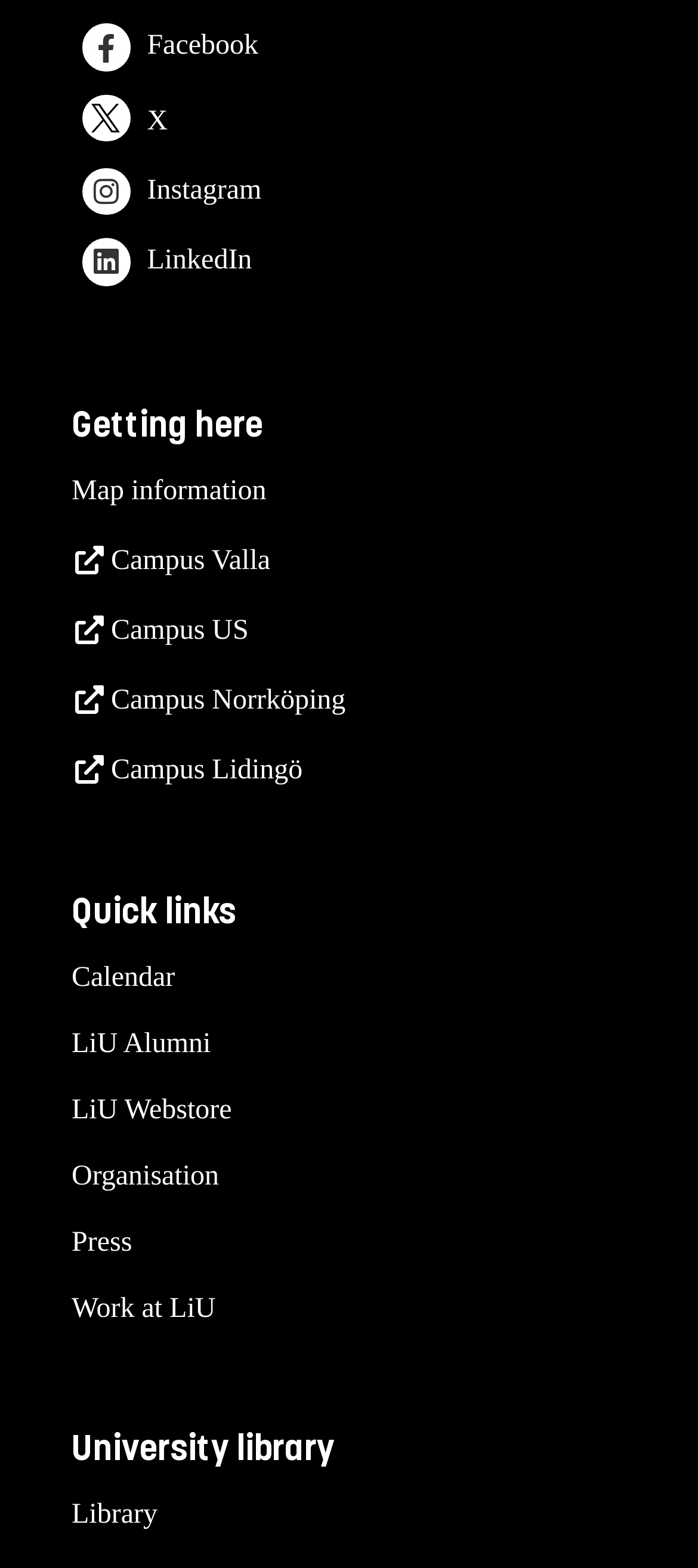What is the last quick link?
Answer the question based on the image using a single word or a brief phrase.

Work at LiU